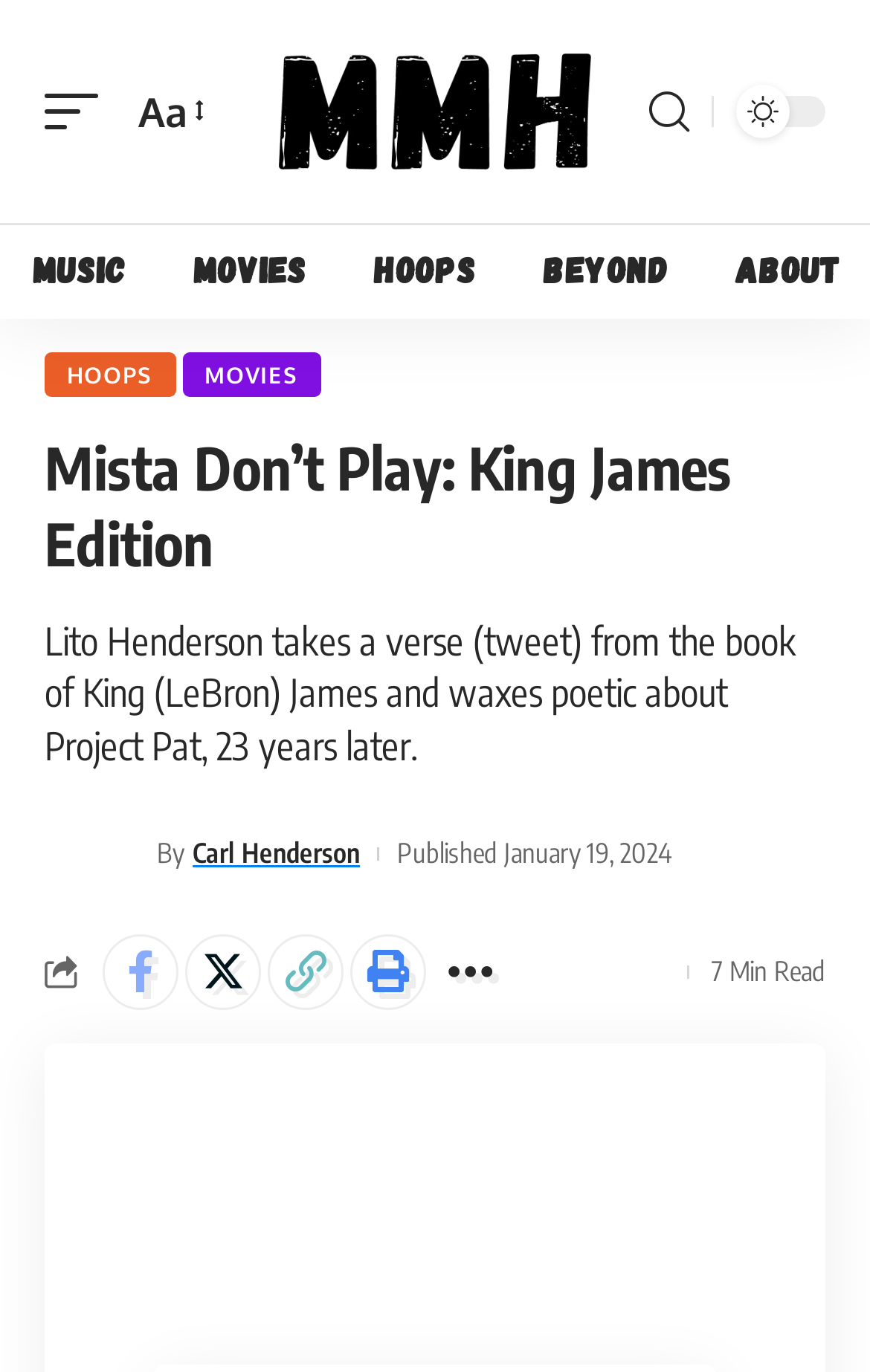Please provide the bounding box coordinates for the element that needs to be clicked to perform the instruction: "Read the article by Carl Henderson". The coordinates must consist of four float numbers between 0 and 1, formatted as [left, top, right, bottom].

[0.222, 0.609, 0.414, 0.633]